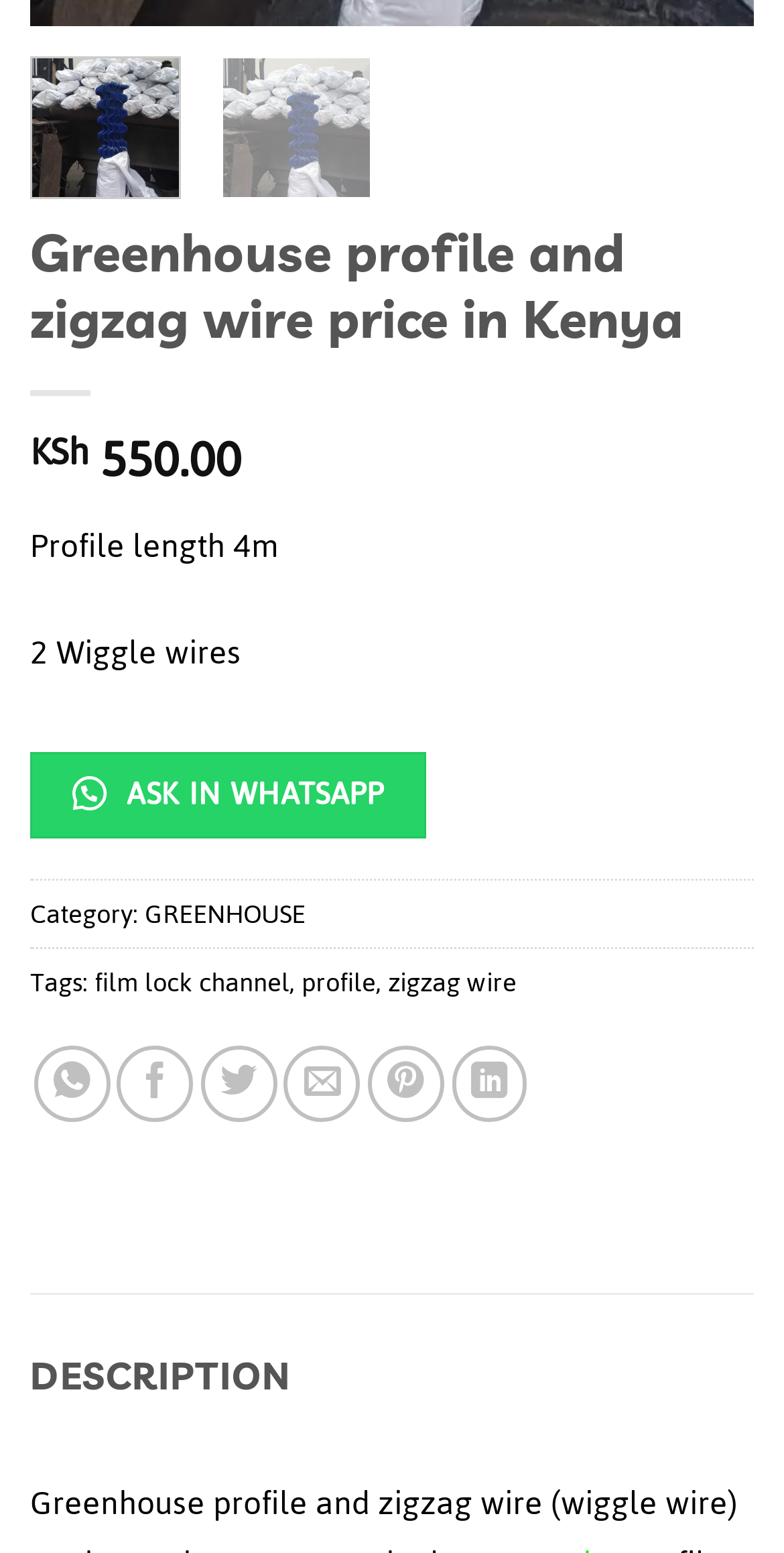Refer to the screenshot and give an in-depth answer to this question: What is the length of the profile?

The length of the profile can be found in the section above the description, where it is written 'Profile length 4m'.